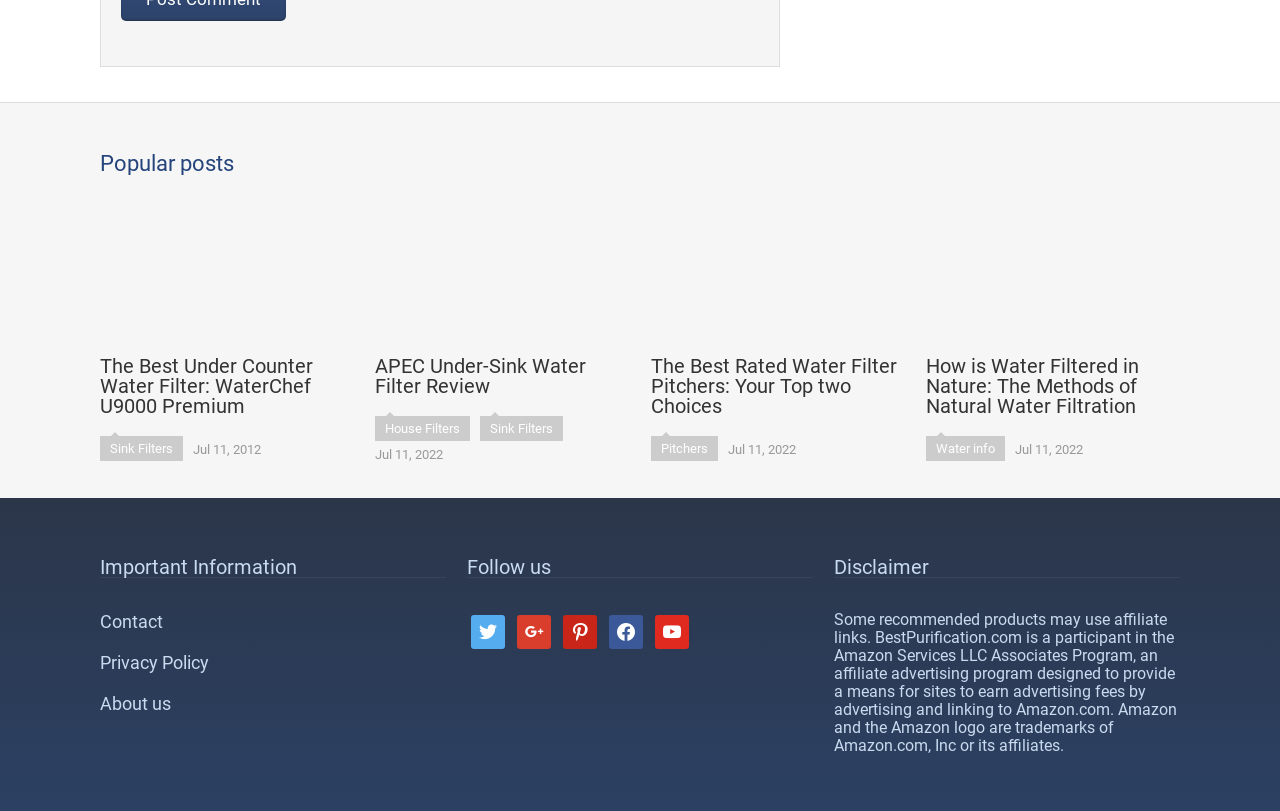Using the details in the image, give a detailed response to the question below:
What is the title of the first popular post?

The first popular post is a link with the text 'The Best Under Counter Water Filter: WaterChef U9000 Premium'. The title of this post is 'The Best Under Counter Water Filter'.